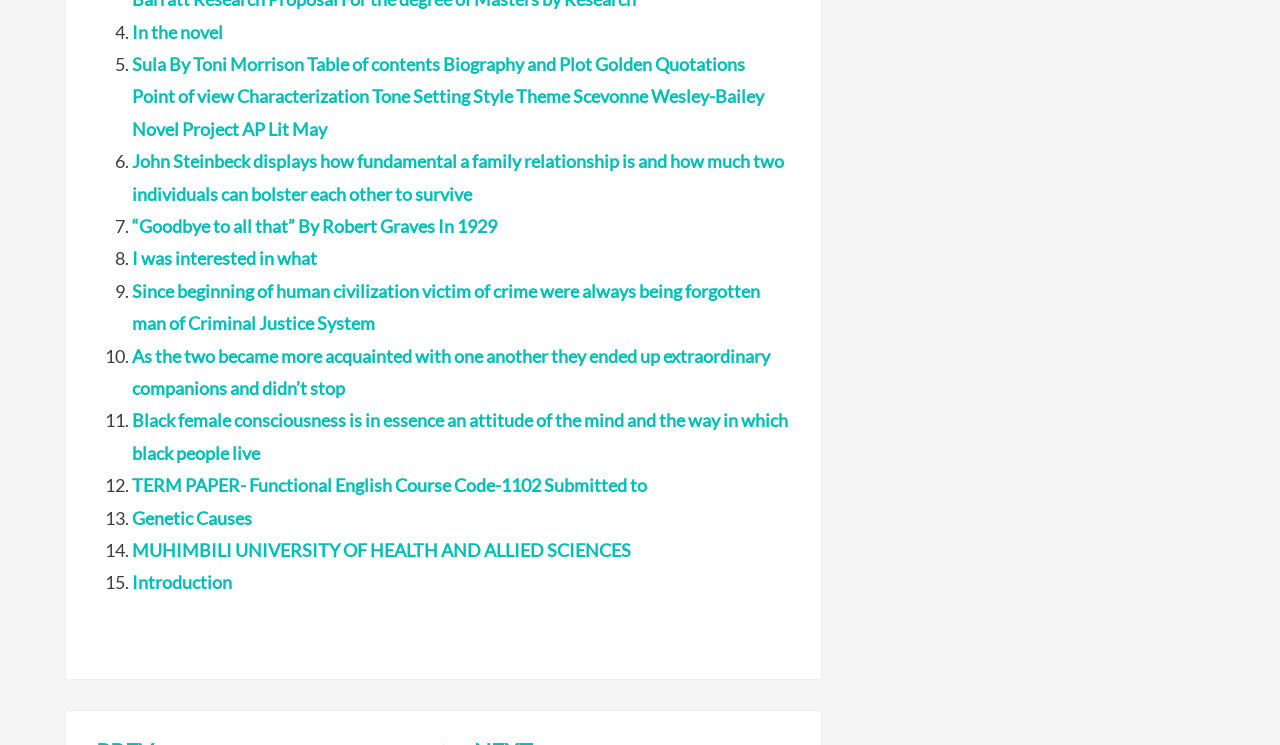Please provide a short answer using a single word or phrase for the question:
What is the first link on the webpage?

In the novel